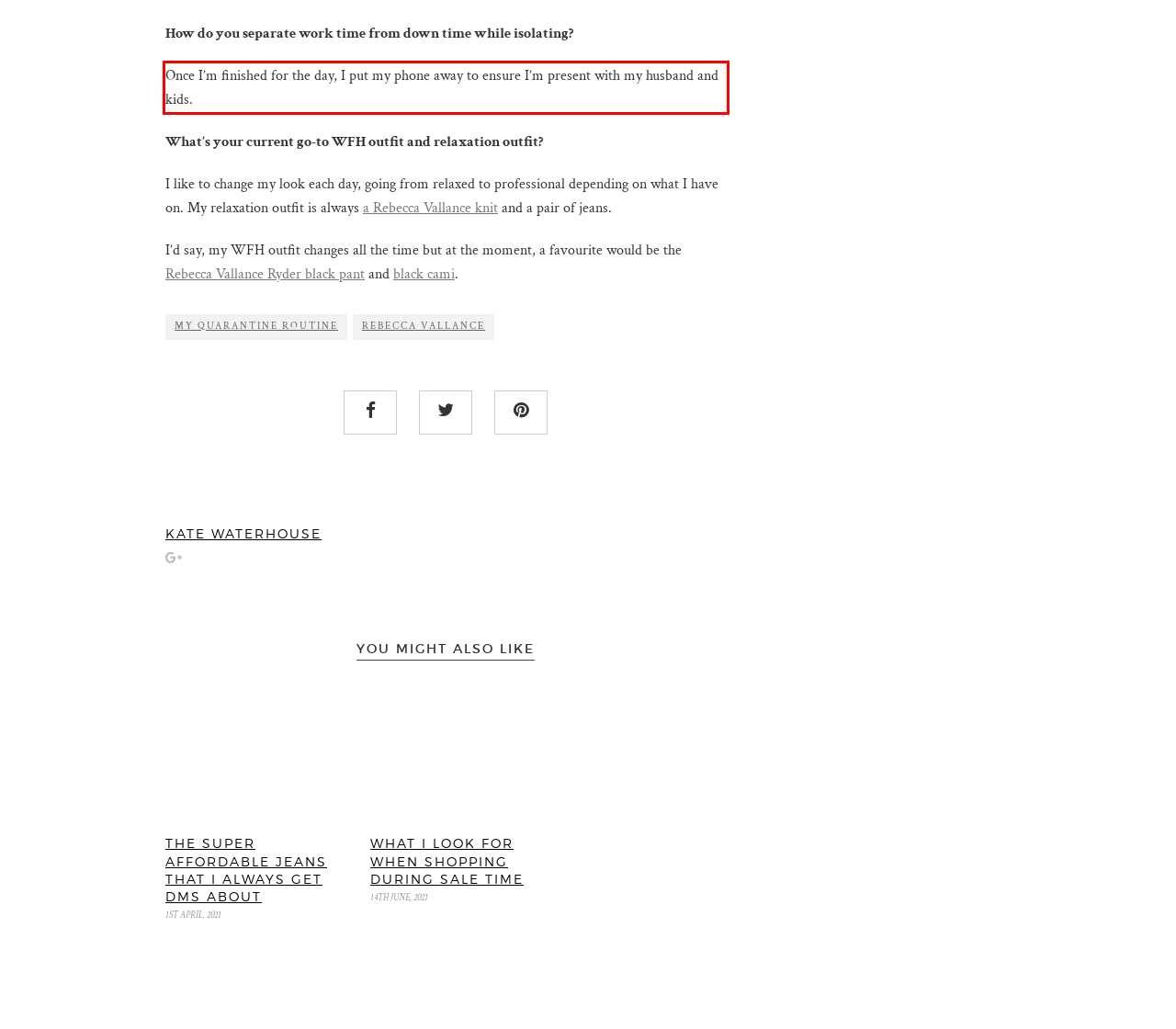Please identify and extract the text content from the UI element encased in a red bounding box on the provided webpage screenshot.

Once I’m finished for the day, I put my phone away to ensure I’m present with my husband and kids.